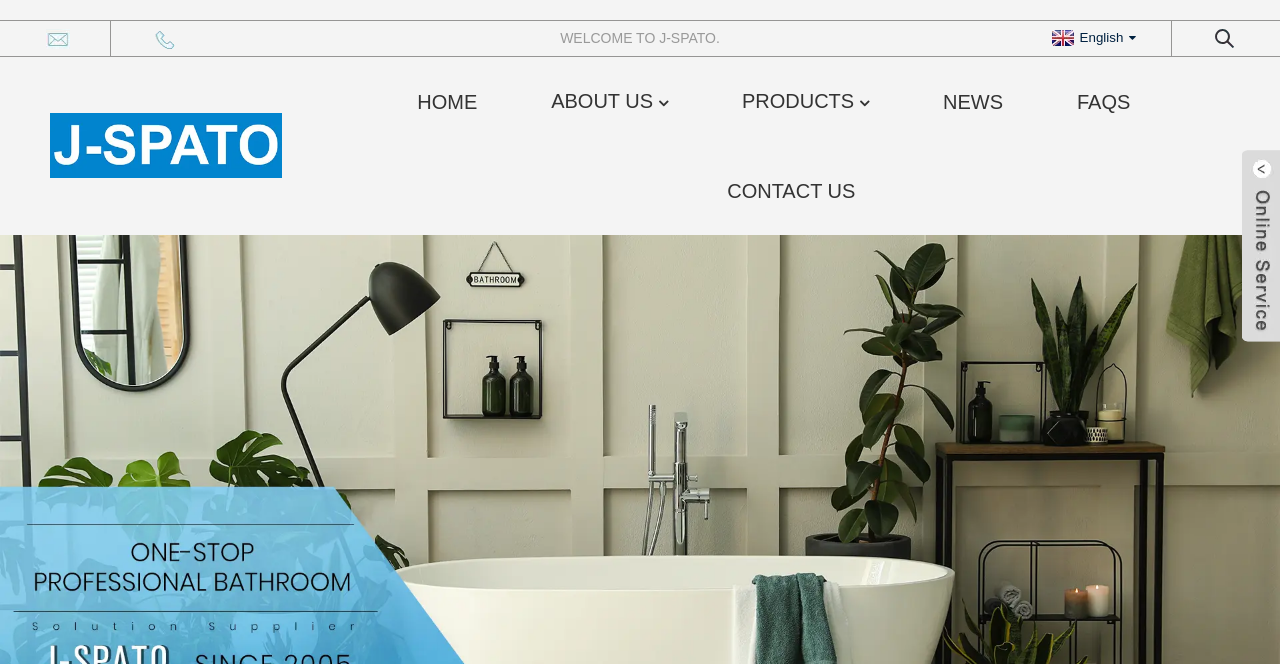Determine the main text heading of the webpage and provide its content.

Experience Ultimate Relaxation With A Freestanding Deep Soaking Tub , Shop Now